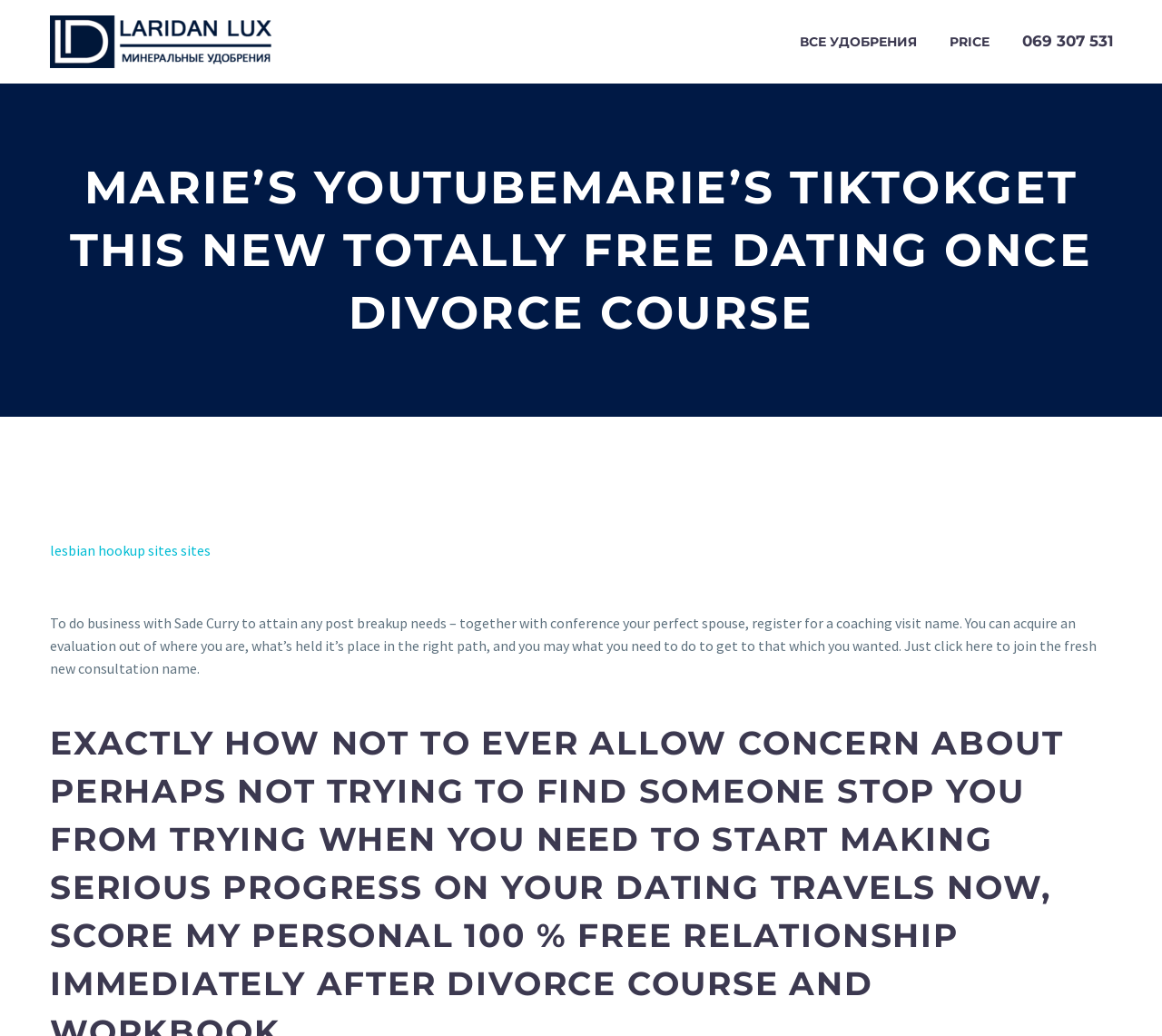Provide the bounding box coordinates of the HTML element this sentence describes: "069 307 531". The bounding box coordinates consist of four float numbers between 0 and 1, i.e., [left, top, right, bottom].

[0.868, 0.029, 0.97, 0.052]